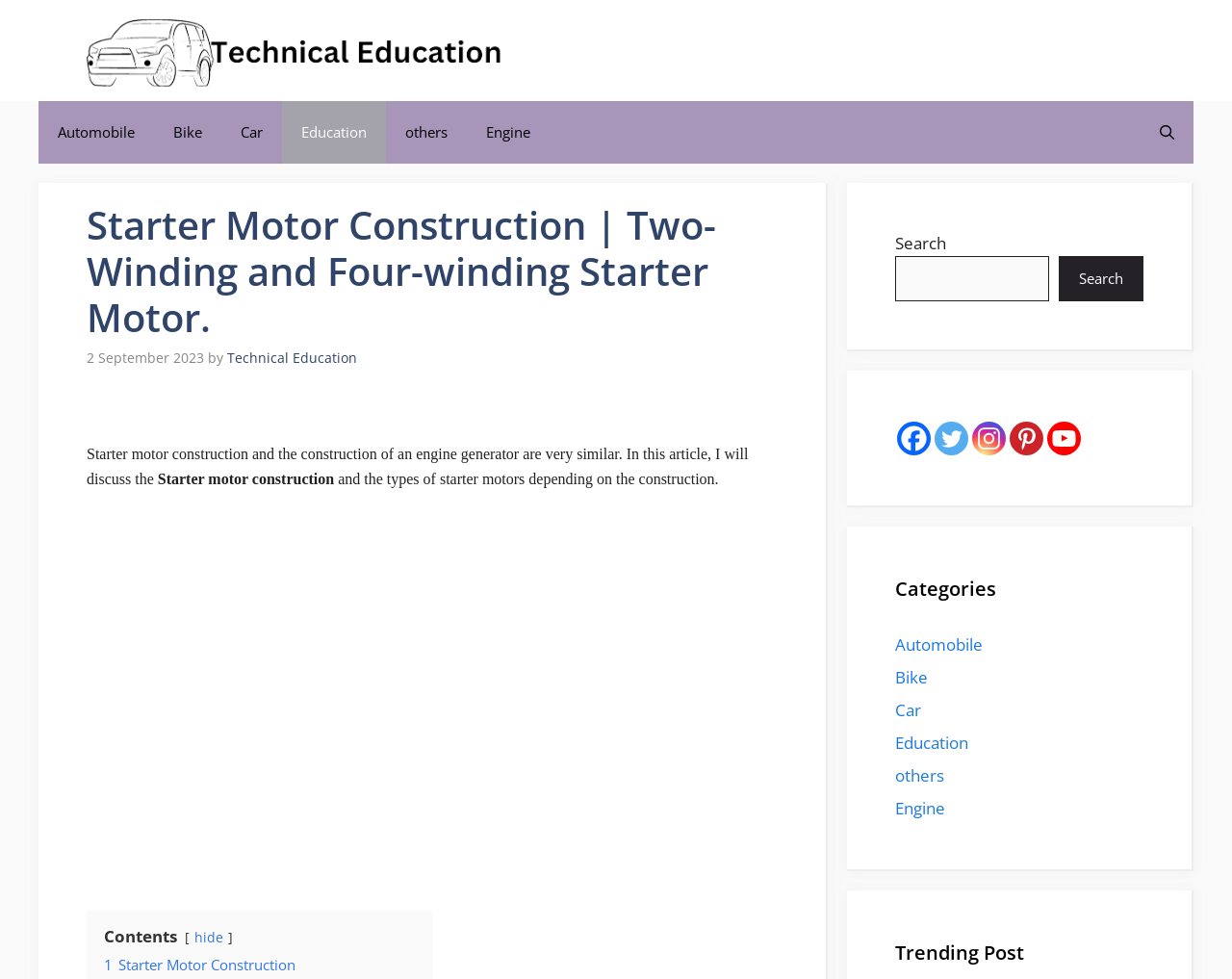How many social media links are available?
Give a detailed explanation using the information visible in the image.

I counted the number of social media links by looking at the complementary section and finding the links to Facebook, Twitter, Instagram, Pinterest, and Youtube Channel.